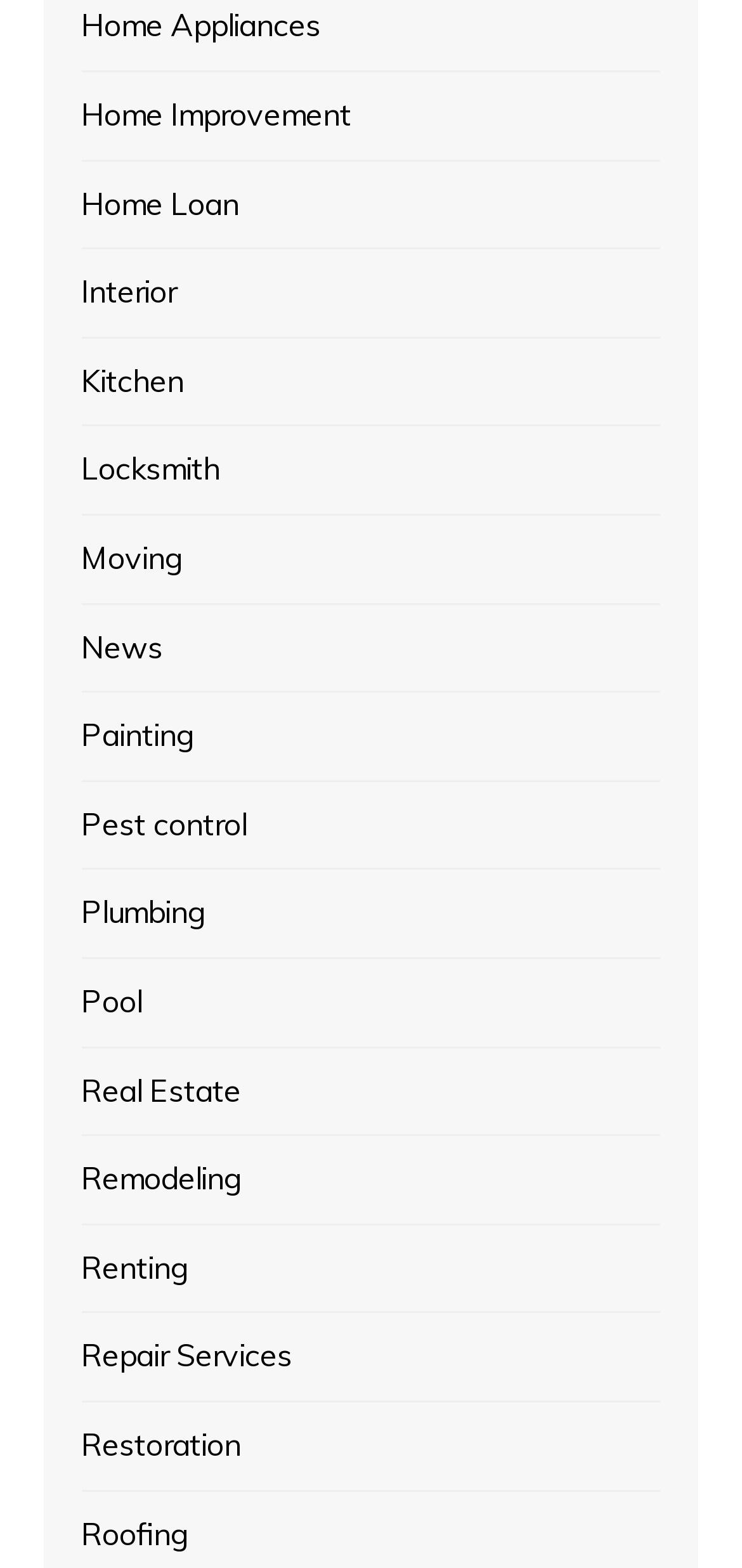Locate the bounding box coordinates of the area to click to fulfill this instruction: "Explore Kitchen". The bounding box should be presented as four float numbers between 0 and 1, in the order [left, top, right, bottom].

[0.11, 0.228, 0.248, 0.259]